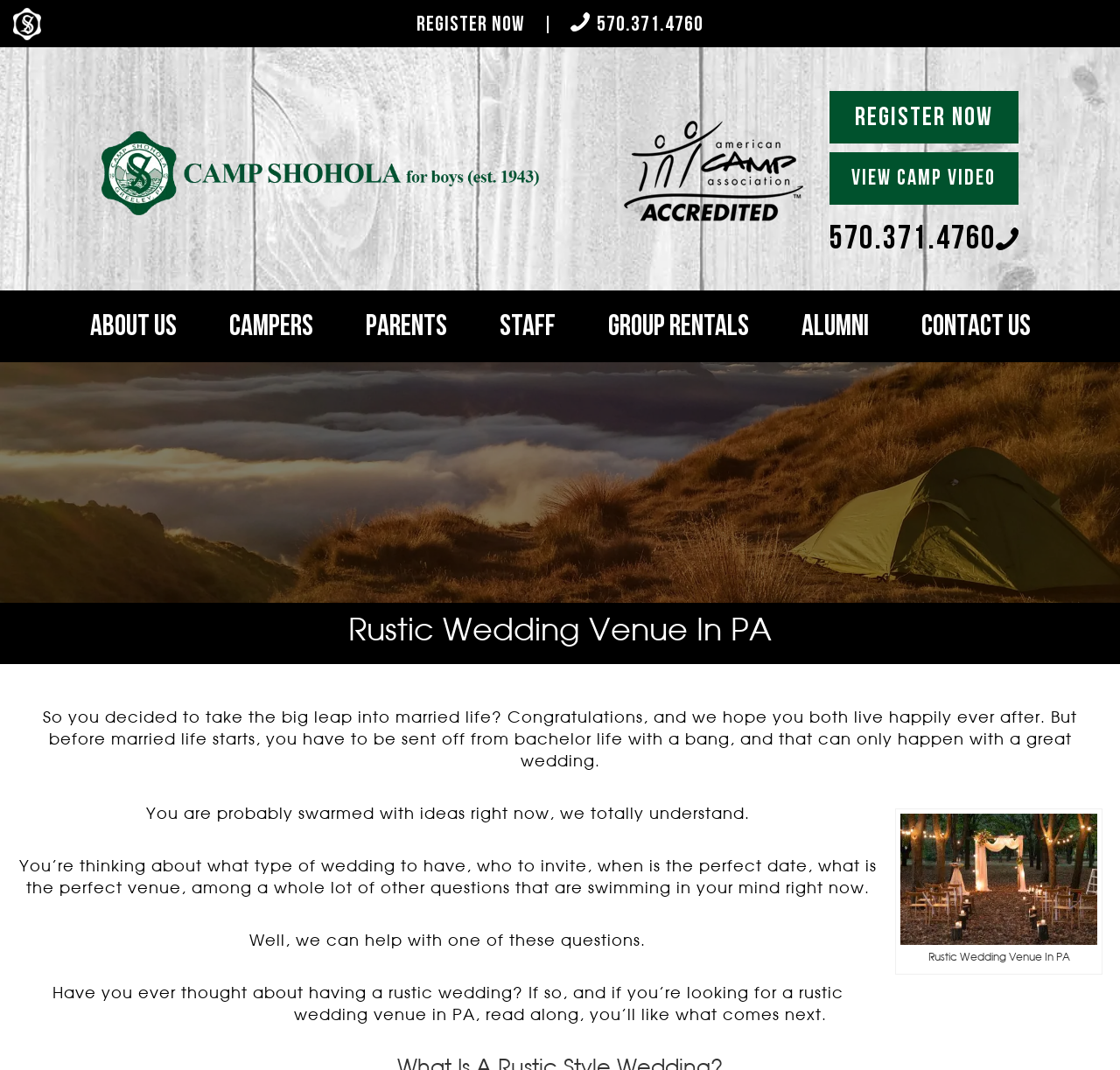Determine the bounding box coordinates of the clickable element to complete this instruction: "Contact the camp". Provide the coordinates in the format of four float numbers between 0 and 1, [left, top, right, bottom].

[0.822, 0.271, 0.92, 0.339]